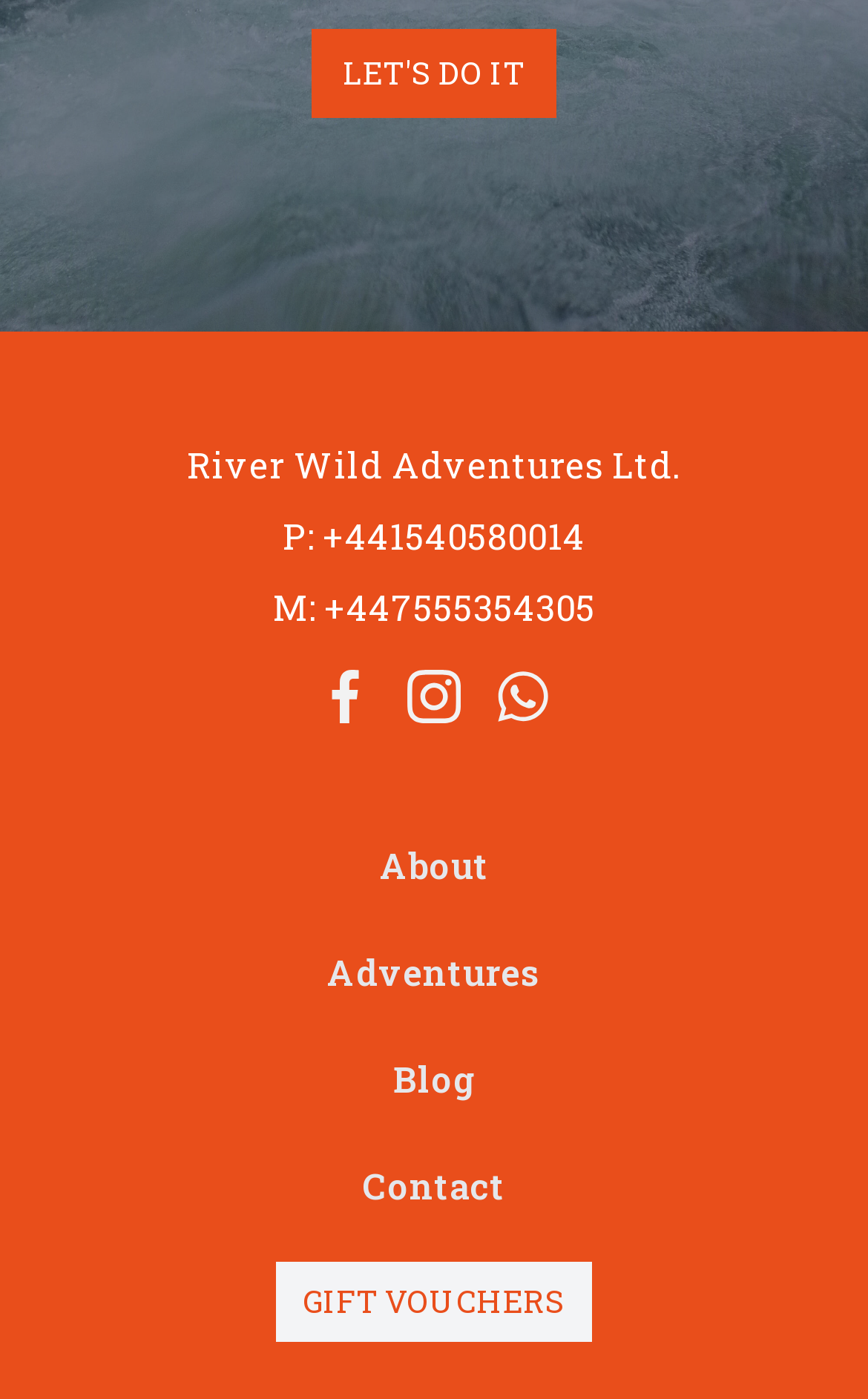Locate the bounding box coordinates of the element that should be clicked to execute the following instruction: "Visit River Wild Adventures Ltd. website".

[0.215, 0.313, 0.785, 0.351]